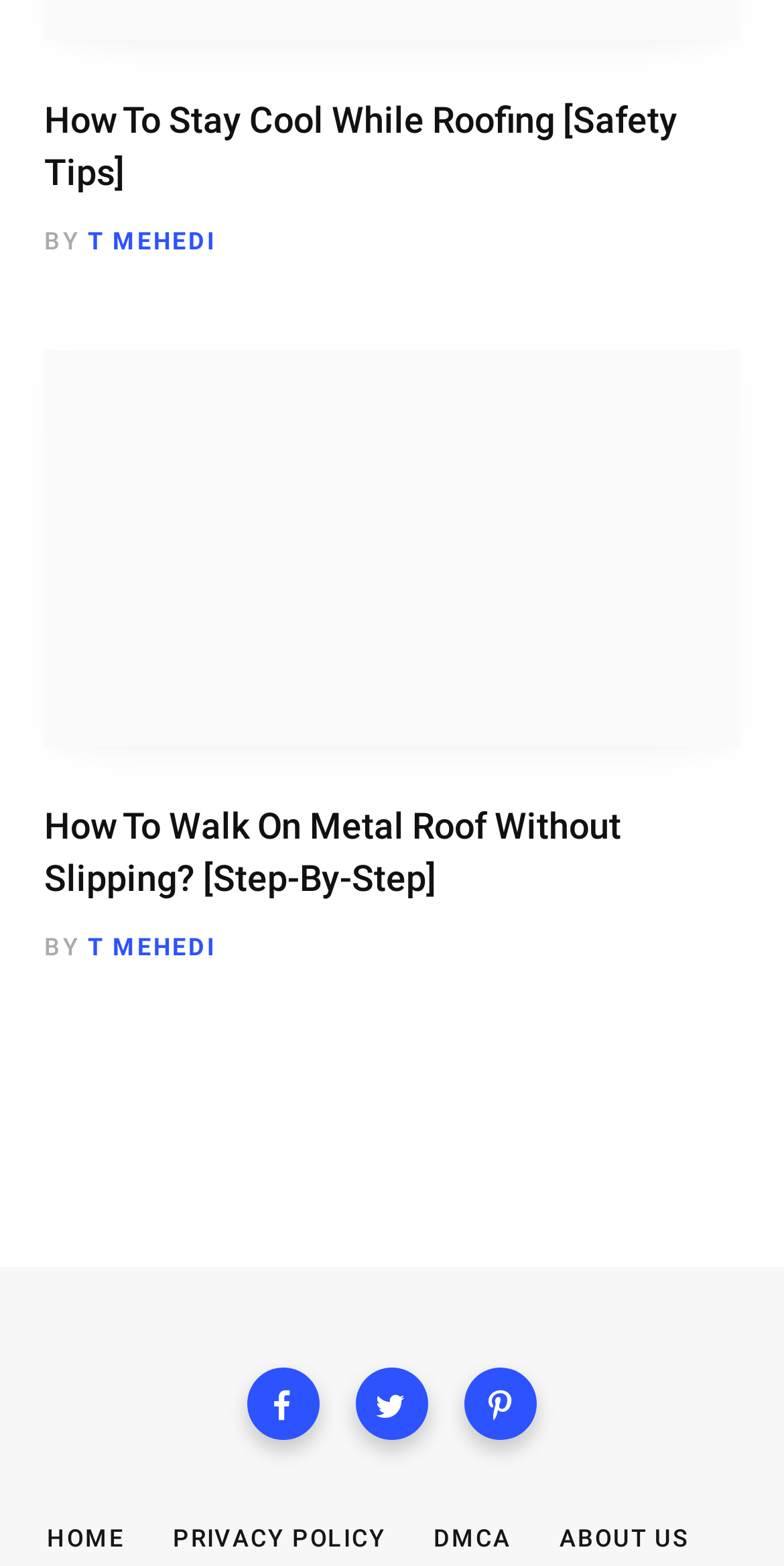Please provide a short answer using a single word or phrase for the question:
What is the topic of the second article?

How To Walk On Metal Roof Without Slipping